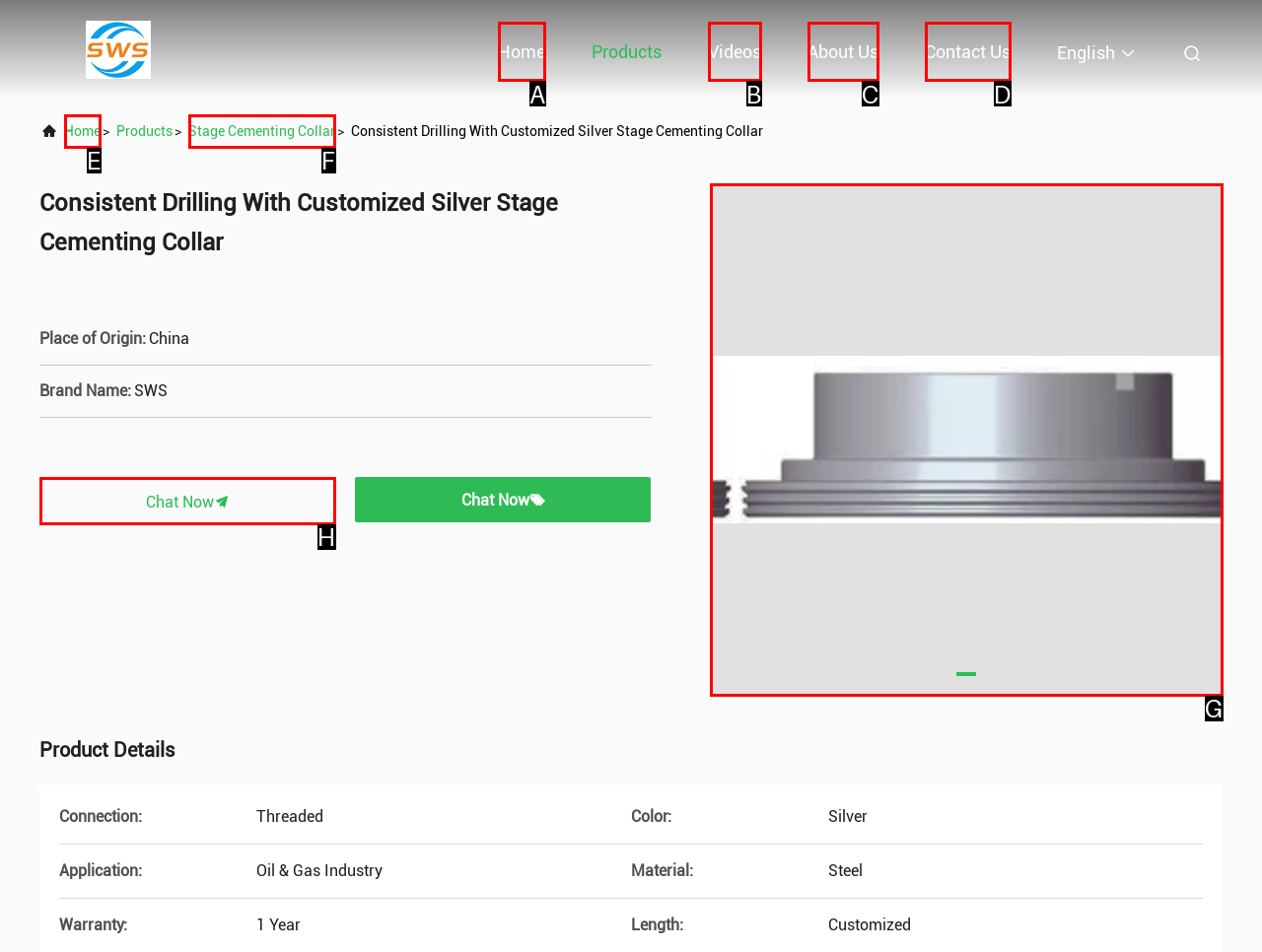Identify the option that corresponds to: Contact Us
Respond with the corresponding letter from the choices provided.

D